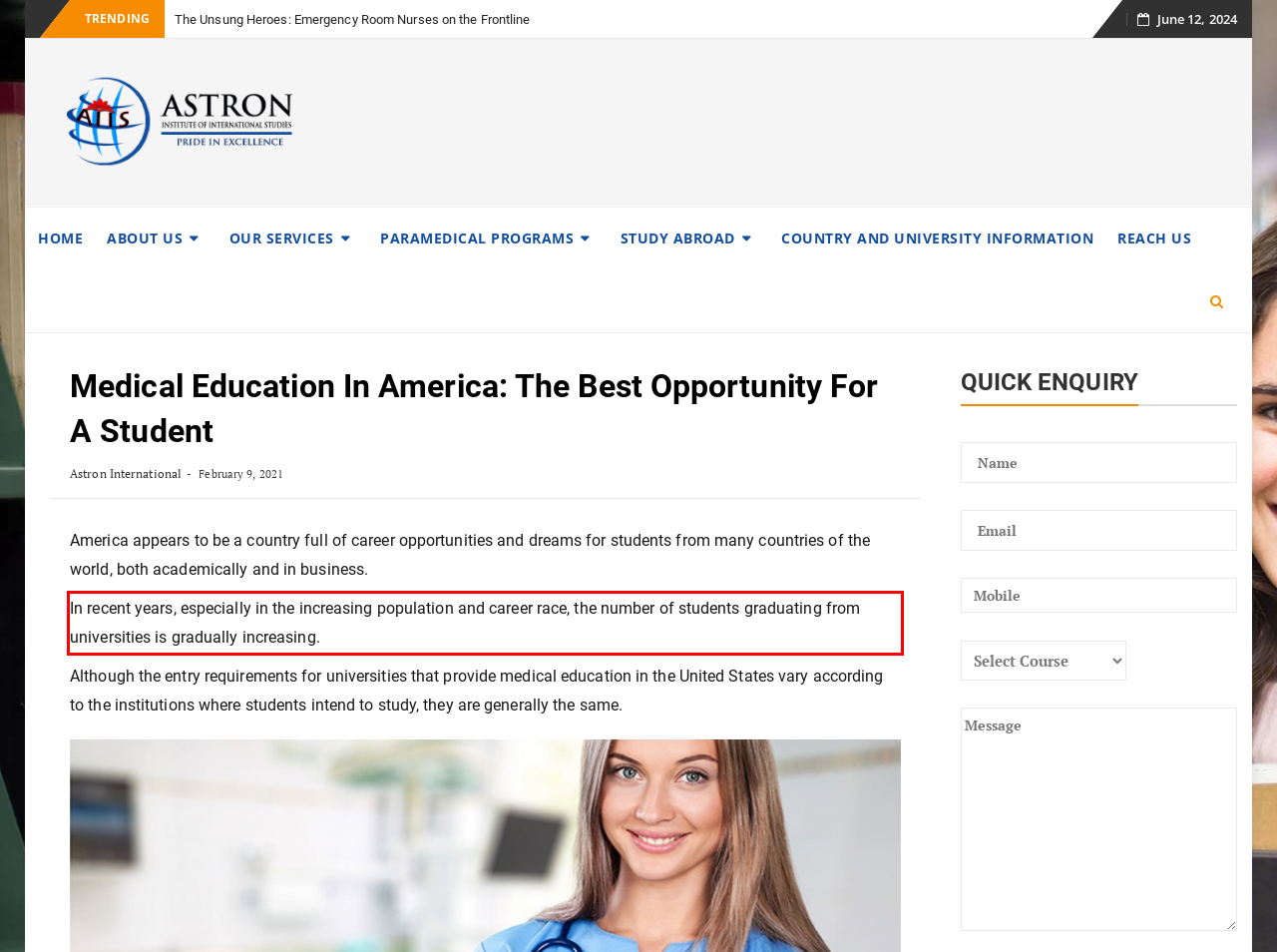Please identify the text within the red rectangular bounding box in the provided webpage screenshot.

In recent years, especially in the increasing population and career race, the number of students graduating from universities is gradually increasing.